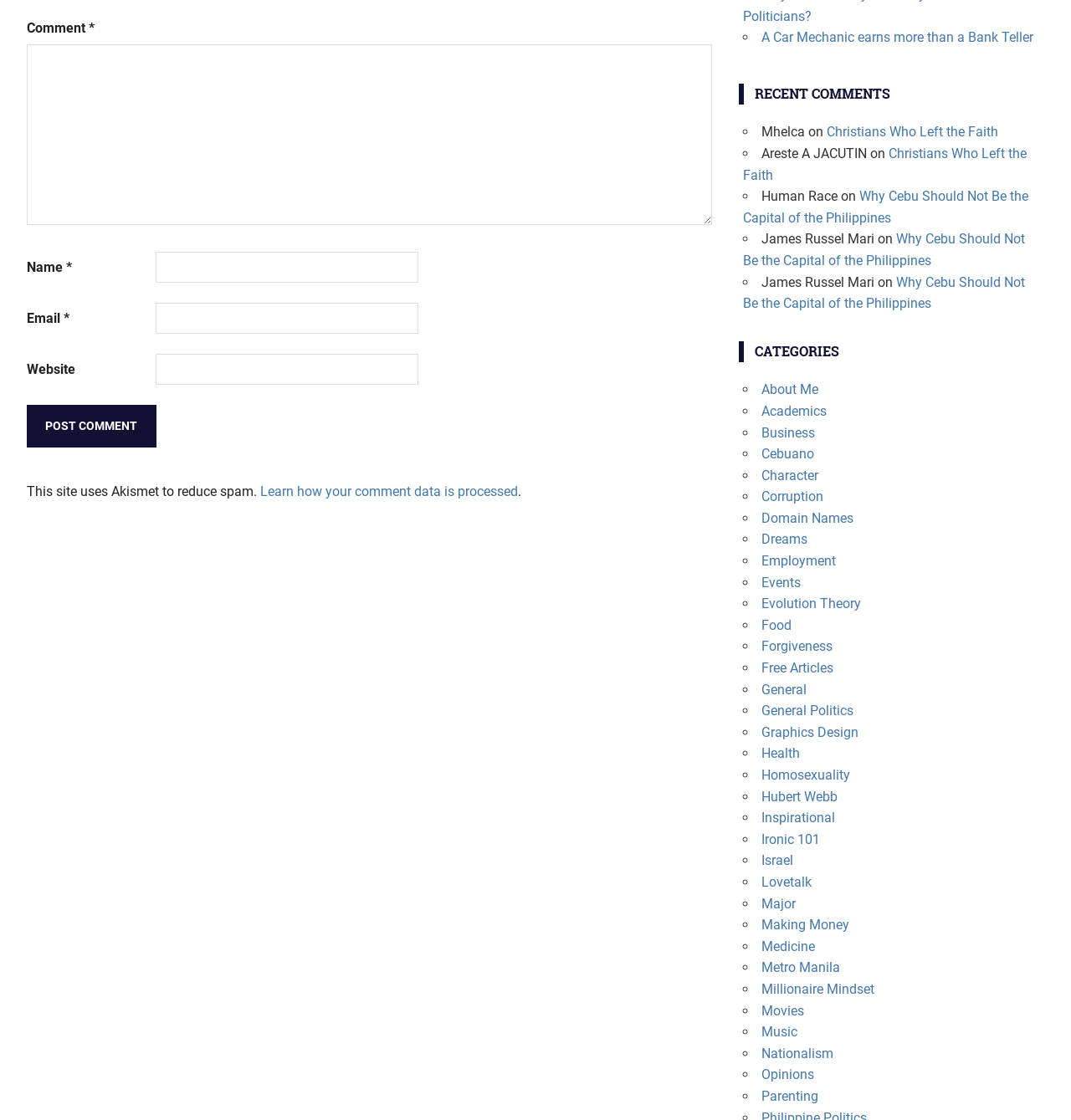What is the format of the recent comments?
Using the image as a reference, give an elaborate response to the question.

The recent comments section is formatted as a list, with each comment represented by a bullet point (•) followed by the comment text and the name of the commenter. This format suggests that the webpage is displaying a list of recent comments, making it easy for users to read and browse through them.